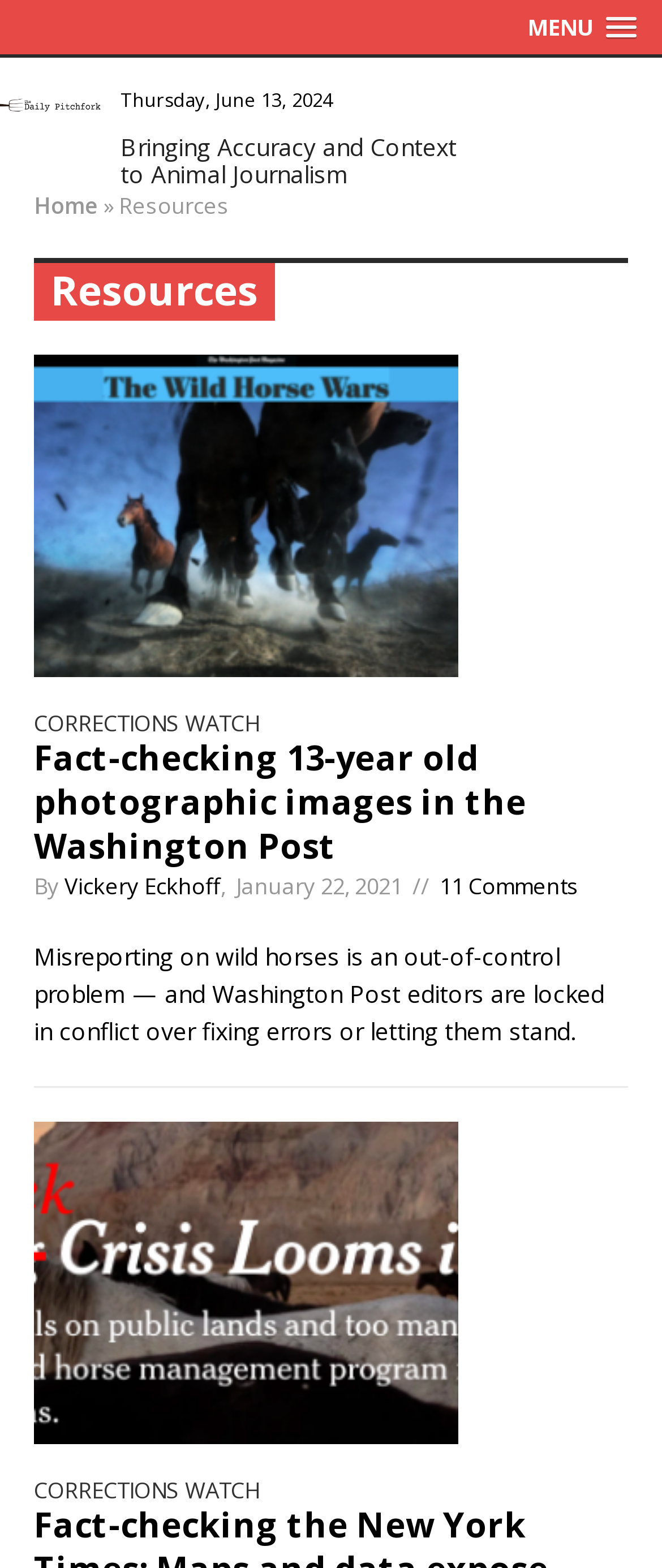Find the bounding box coordinates for the HTML element described in this sentence: "11 Comments". Provide the coordinates as four float numbers between 0 and 1, in the format [left, top, right, bottom].

[0.664, 0.555, 0.874, 0.574]